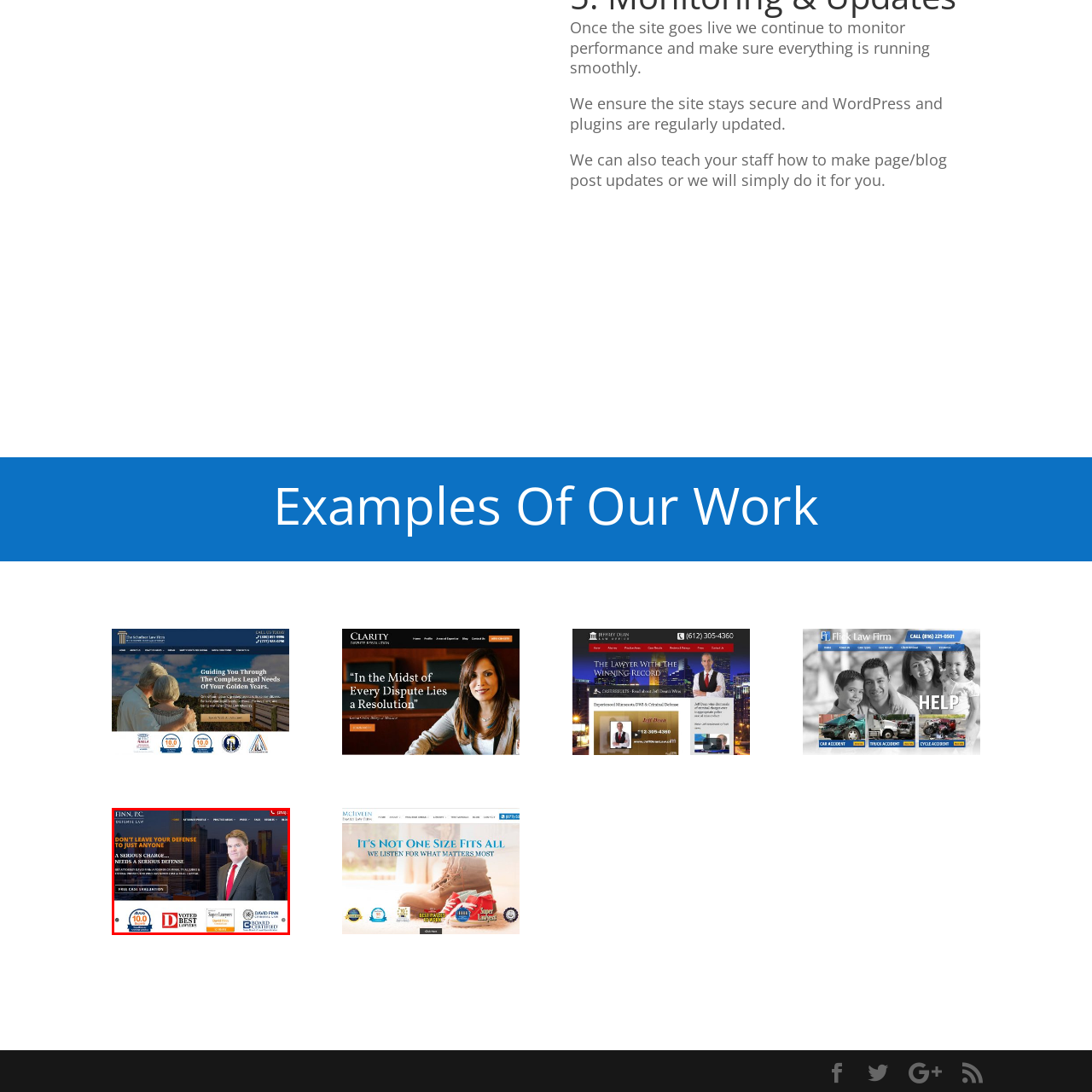Give a thorough and detailed account of the visual content inside the red-framed part of the image.

The image showcases a professional website for a law firm, featuring a prominent figure, presumably an attorney, who is dressed in a suit and tie. The background highlights a city skyline, suggesting a metropolitan location which adds to the firm’s credibility and reach. The website emphasizes a strong message: “Don’t leave your defense to just anyone... A serious chance needs a serious defense,” indicating the firm's focus on criminal defense law.

In addition to the compelling text, the site displays various accolades and recognitions, such as being rated by prestigious sources, further establishing trust and authority in legal services. The overall design combines modern aesthetics with a professional tone, aimed at prospective clients looking for serious legal representation. The call to action invites visitors to consider a free case evaluation, encouraging engagement with potential clients.